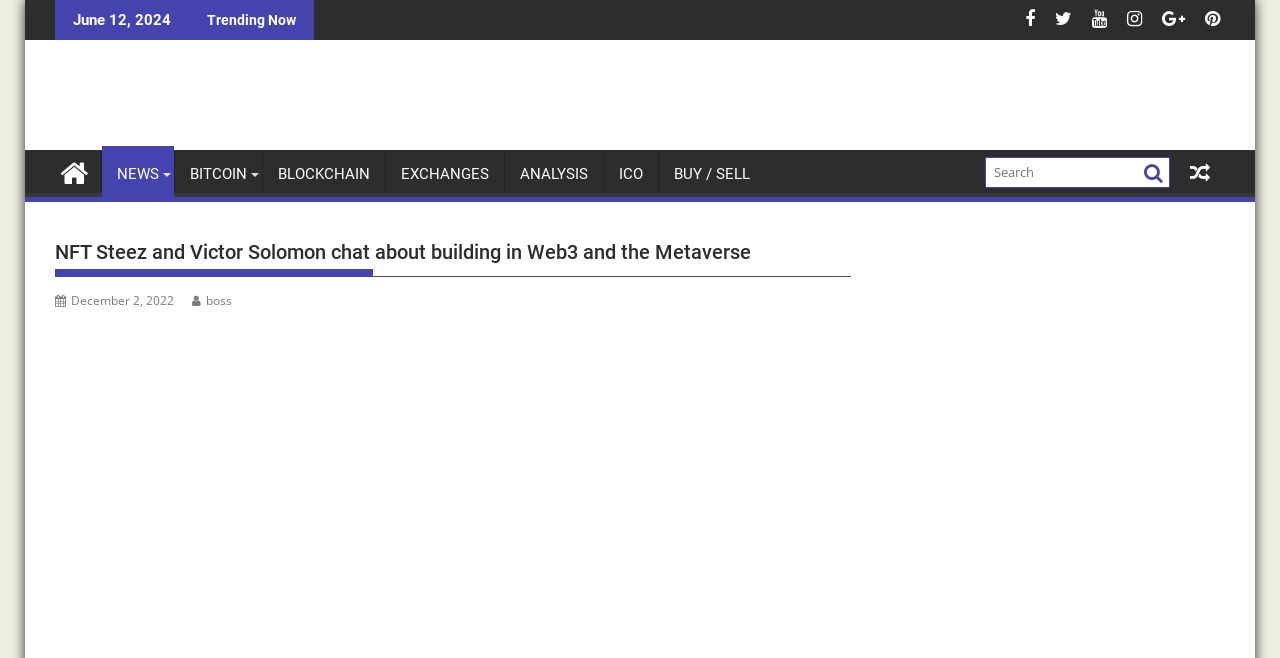Determine the bounding box for the UI element as described: "name="s" placeholder="Search"". The coordinates should be represented as four float numbers between 0 and 1, formatted as [left, top, right, bottom].

[0.77, 0.239, 0.914, 0.286]